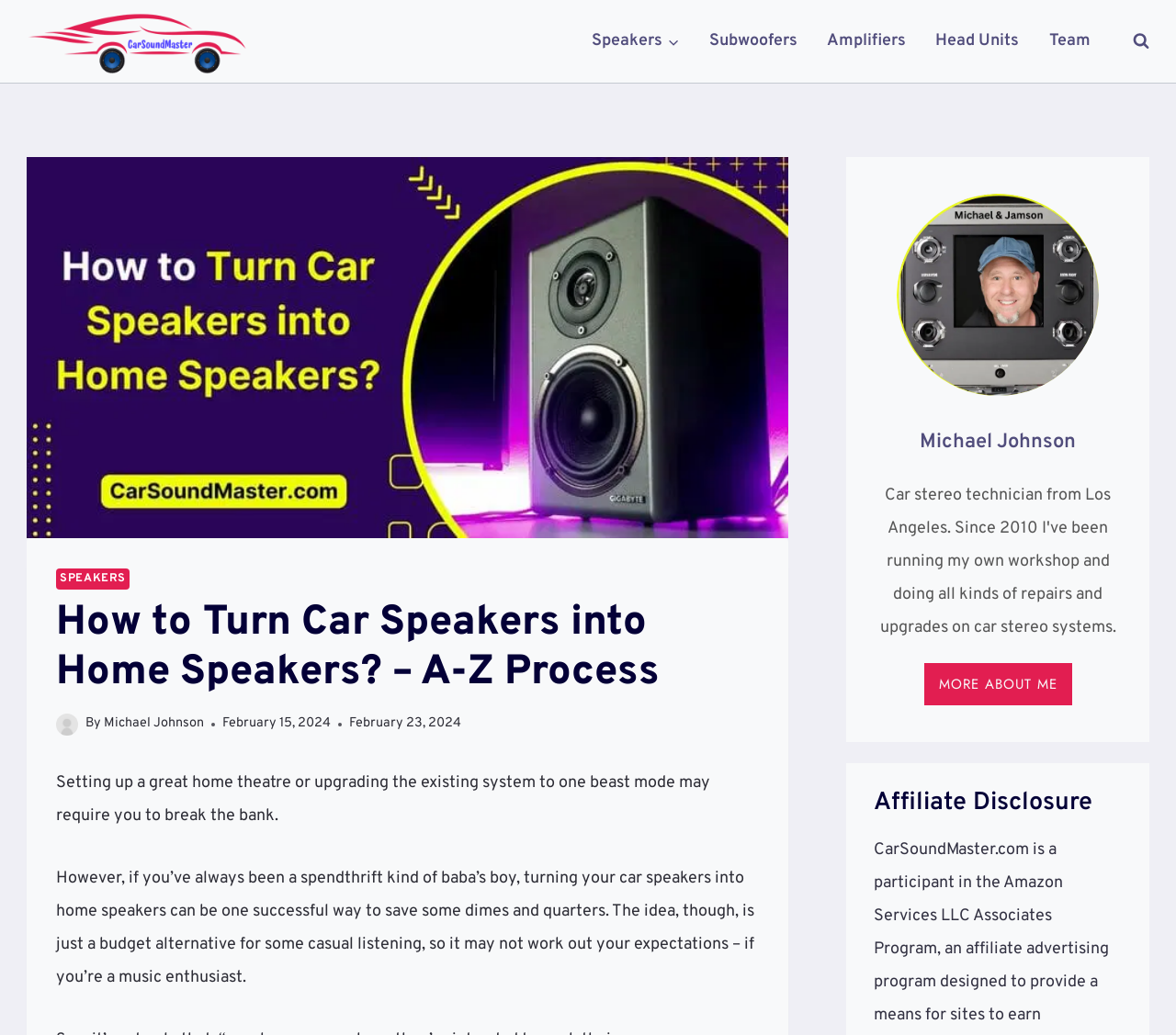Using the provided element description: "Team", identify the bounding box coordinates. The coordinates should be four floats between 0 and 1 in the order [left, top, right, bottom].

[0.879, 0.024, 0.94, 0.056]